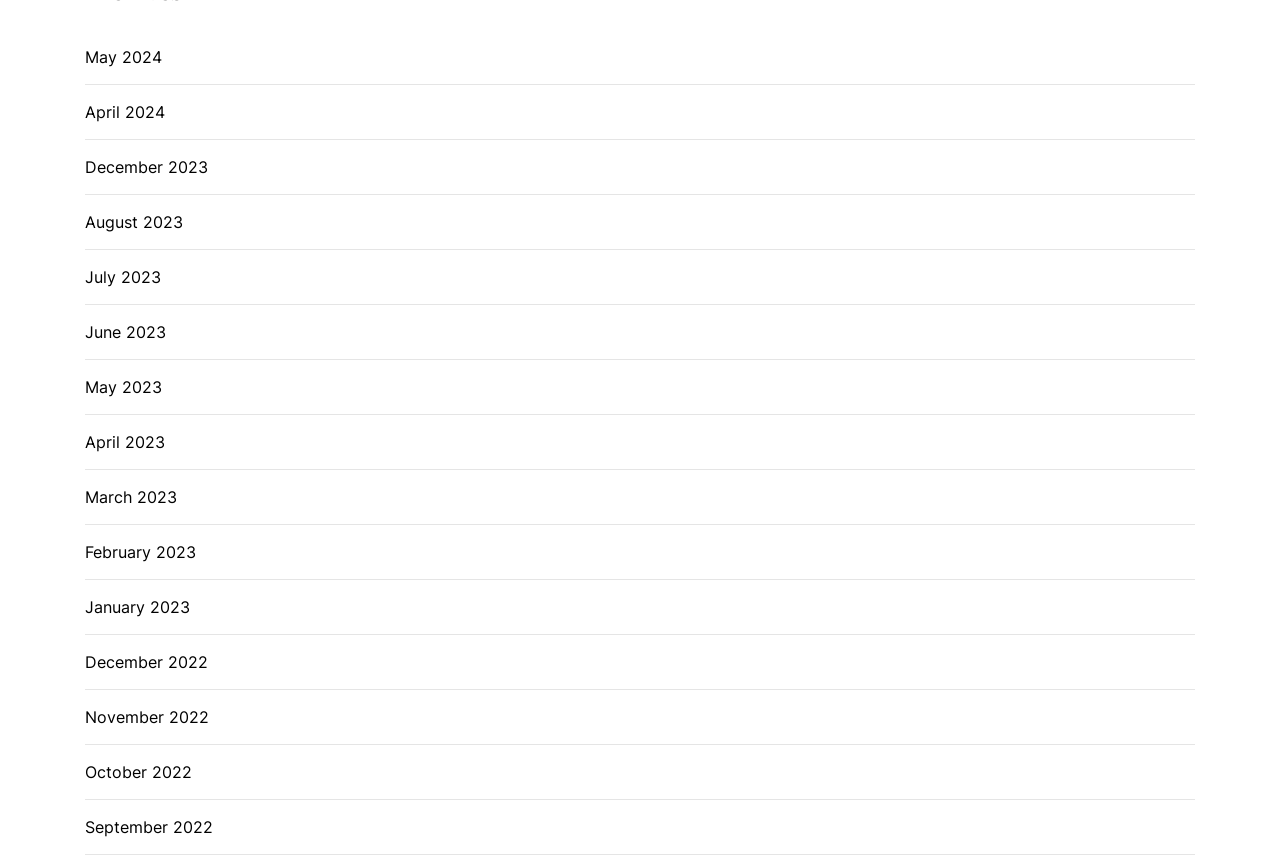How many month and year combinations are available?
Please use the image to provide a one-word or short phrase answer.

12